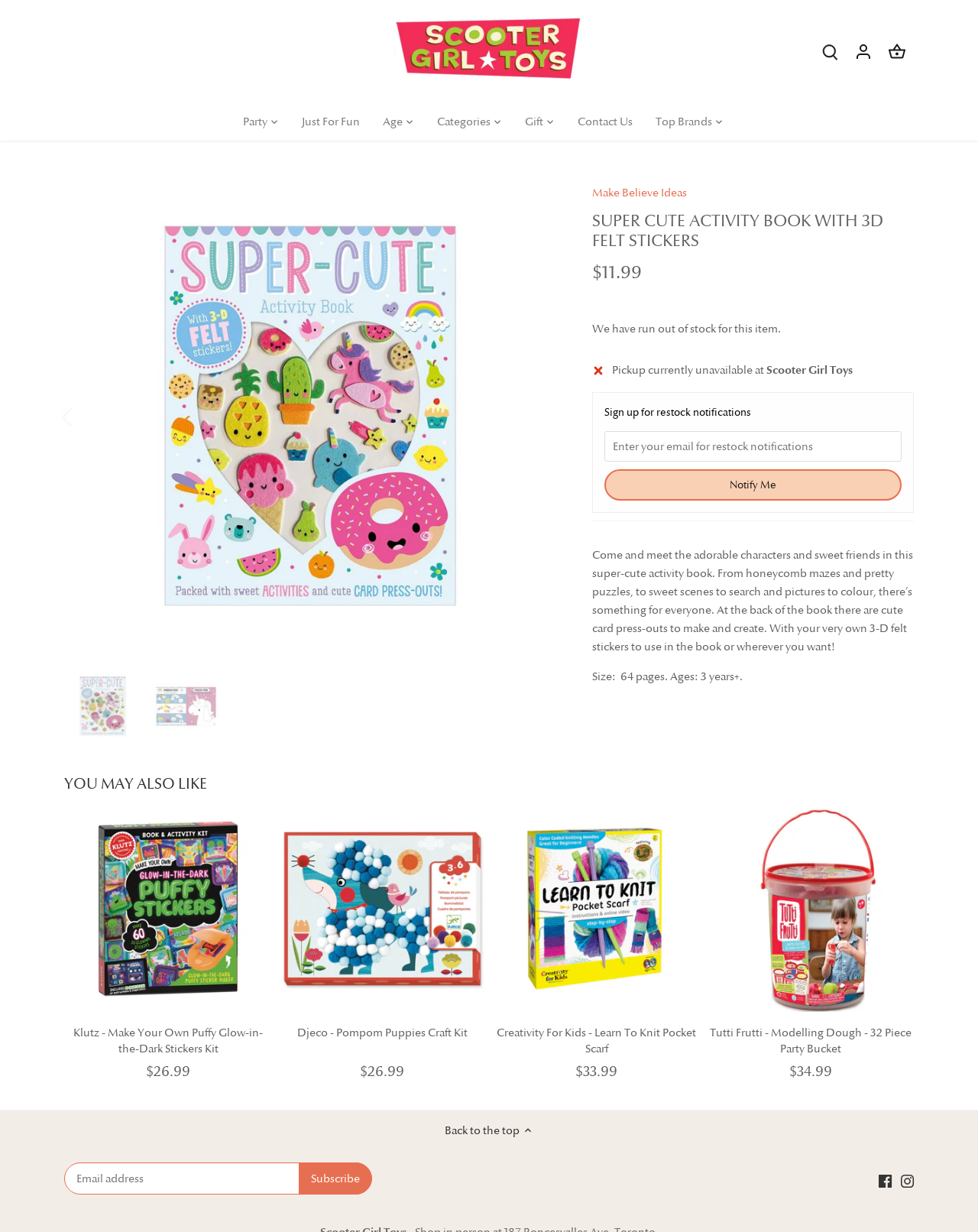Locate the bounding box coordinates for the element described below: "aria-label="Email address" name="contact[email]" placeholder="Email address"". The coordinates must be four float values between 0 and 1, formatted as [left, top, right, bottom].

[0.066, 0.944, 0.379, 0.969]